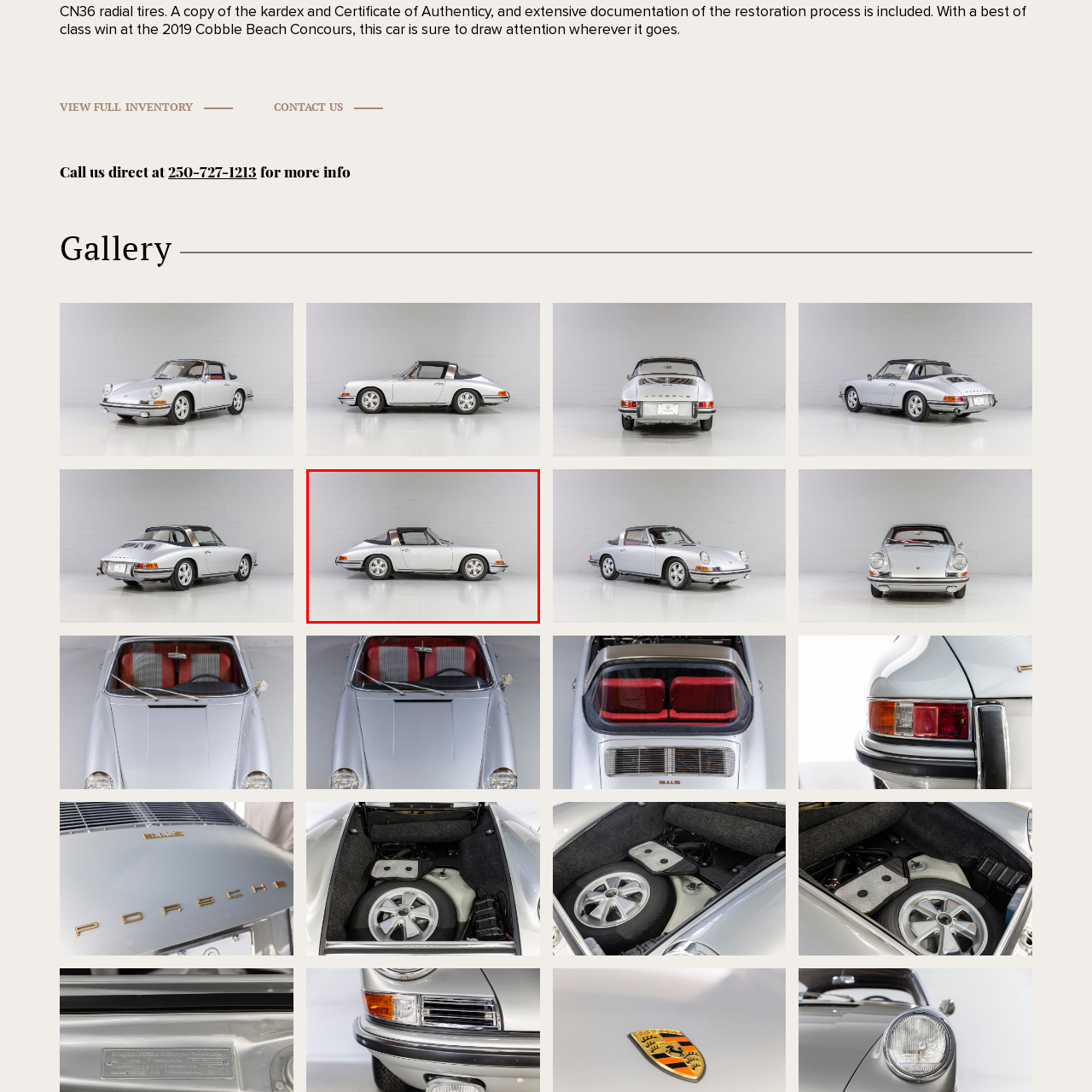What is the atmosphere of the showroom?
Look at the image framed by the red bounding box and provide an in-depth response.

The caption describes the background of the showroom as 'clean' and 'light-colored', which contributes to a 'sophisticated atmosphere' that allows the car to stand out as the focal point.